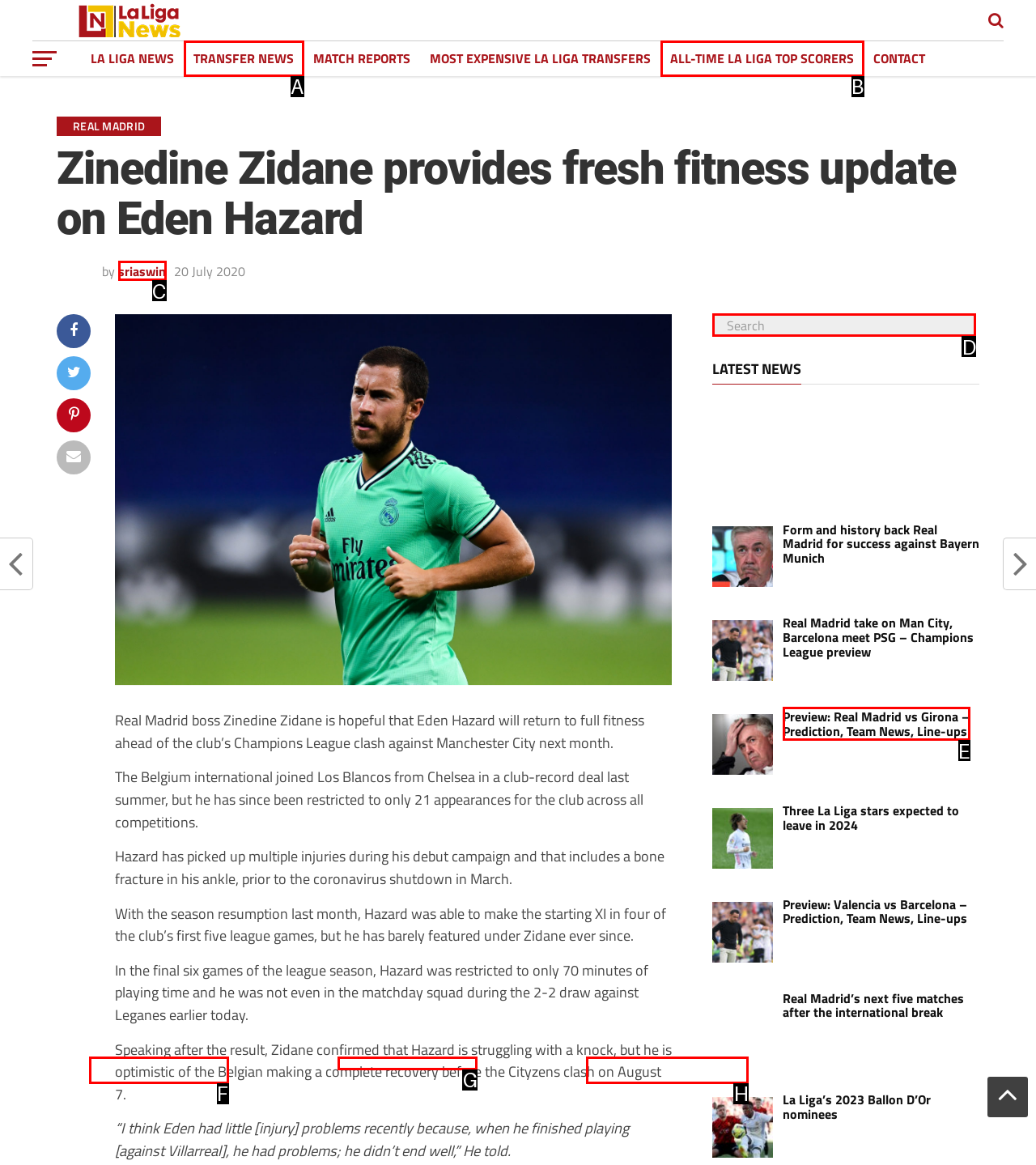Indicate which red-bounded element should be clicked to perform the task: contact Danielle Answer with the letter of the correct option.

None